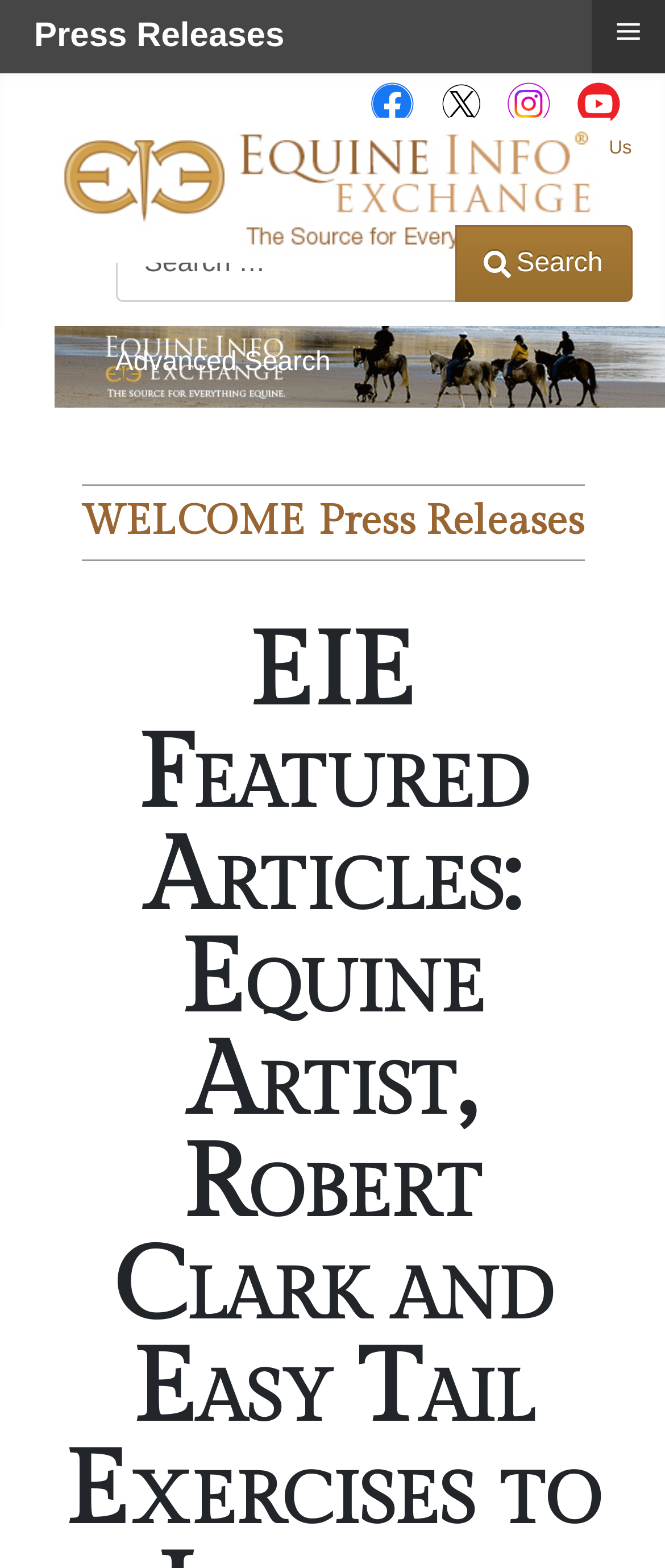Identify the bounding box for the described UI element. Provide the coordinates in (top-left x, top-left y, bottom-right x, bottom-right y) format with values ranging from 0 to 1: WELCOME

[0.122, 0.318, 0.458, 0.348]